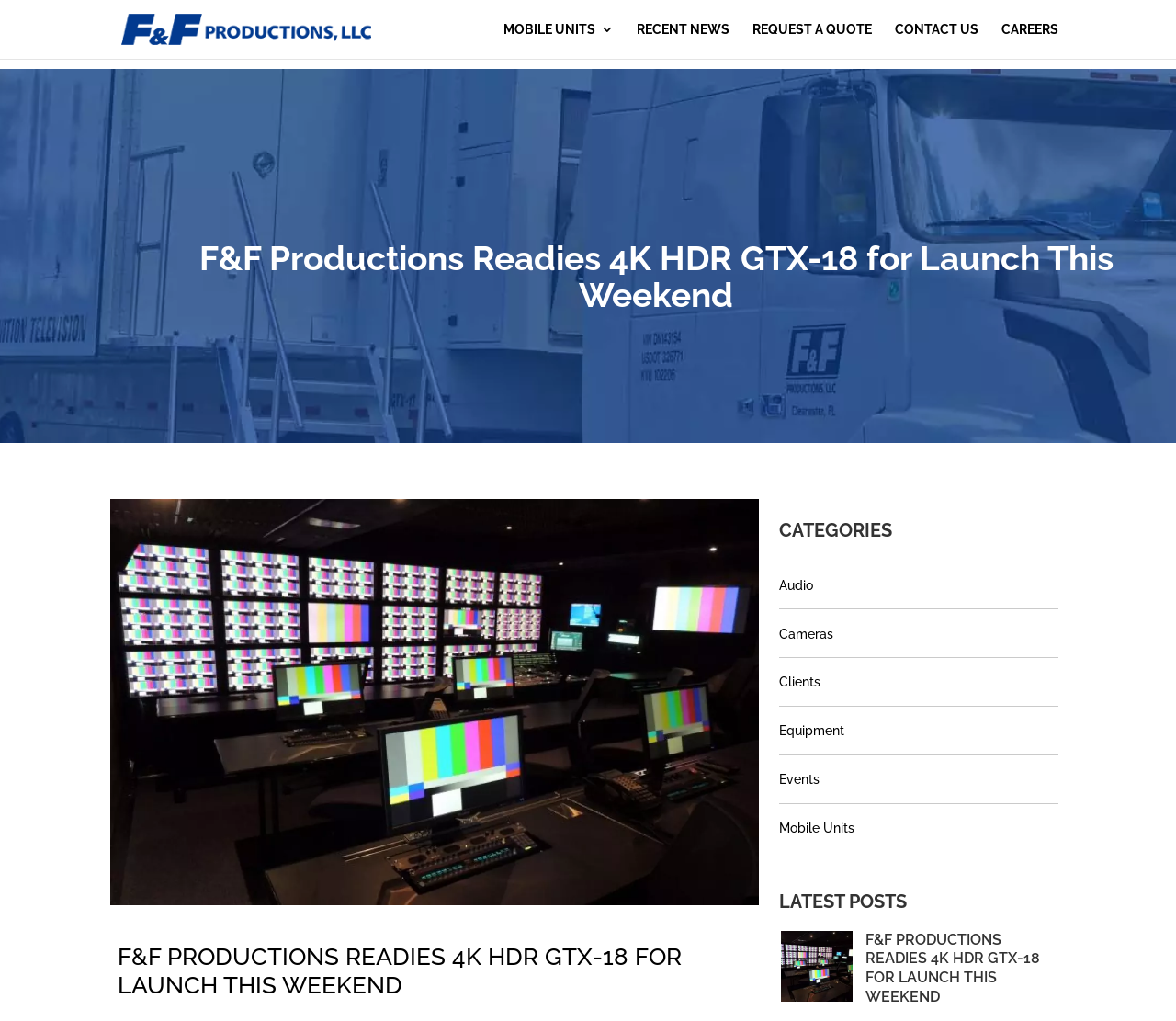Determine the bounding box coordinates of the region to click in order to accomplish the following instruction: "view latest posts". Provide the coordinates as four float numbers between 0 and 1, specifically [left, top, right, bottom].

[0.663, 0.874, 0.9, 0.901]